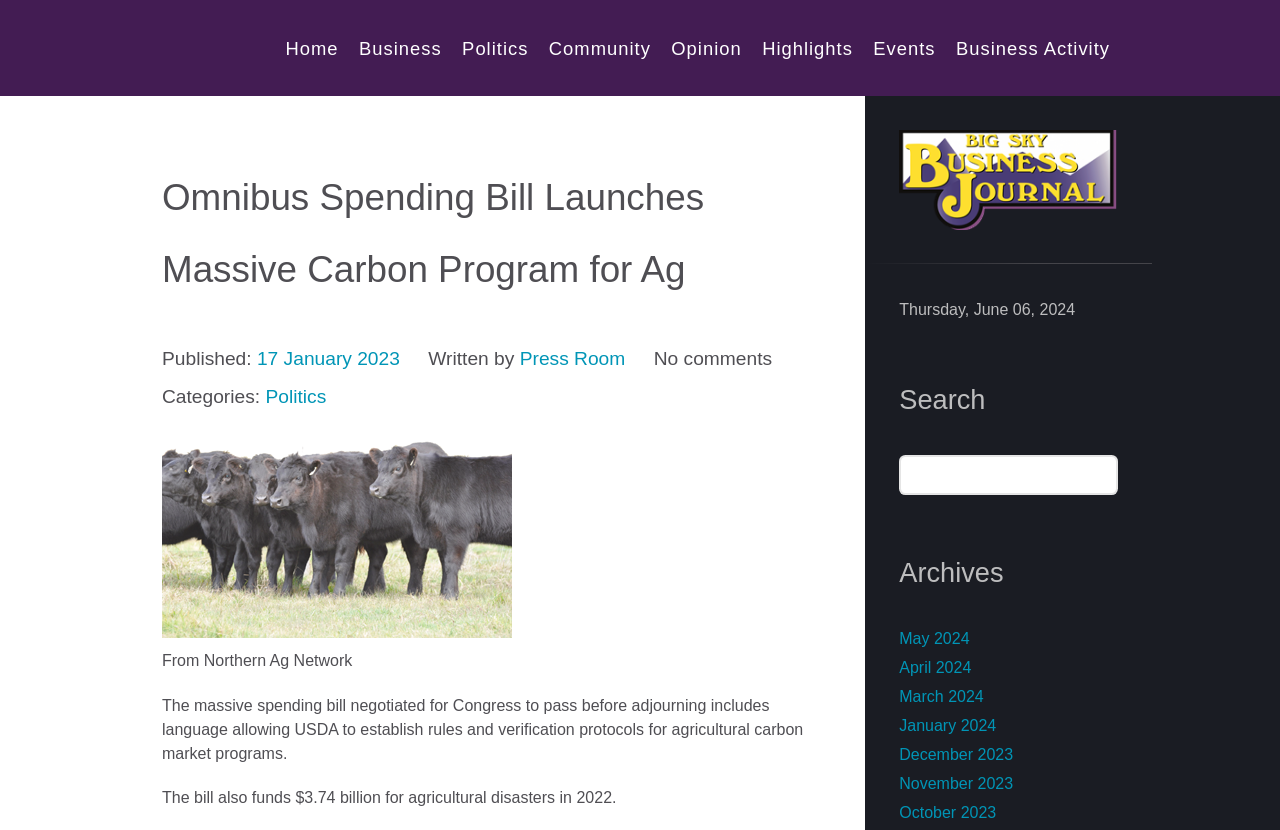How much funding is allocated for agricultural disasters in 2022? Based on the image, give a response in one word or a short phrase.

$3.74 billion